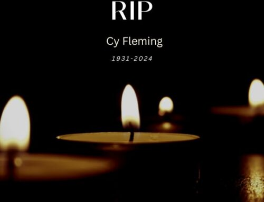Use the details in the image to answer the question thoroughly: 
What is the purpose of the candles in the image?

The flickering candles in the image are meant to symbolize remembrance and reverence, creating a warm and somber atmosphere that invites reflection on Cy Fleming's legacy and impact.